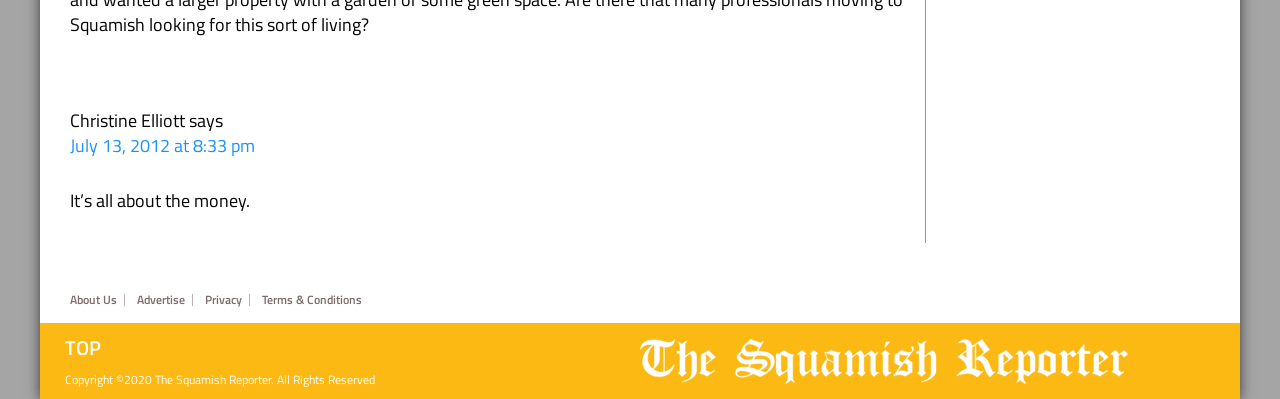What is the date of the article?
Answer the question with a thorough and detailed explanation.

The date of the article is mentioned in the time element within the header section of the webpage, specifically in the link element with the text 'July 13, 2012 at 8:33 pm'.